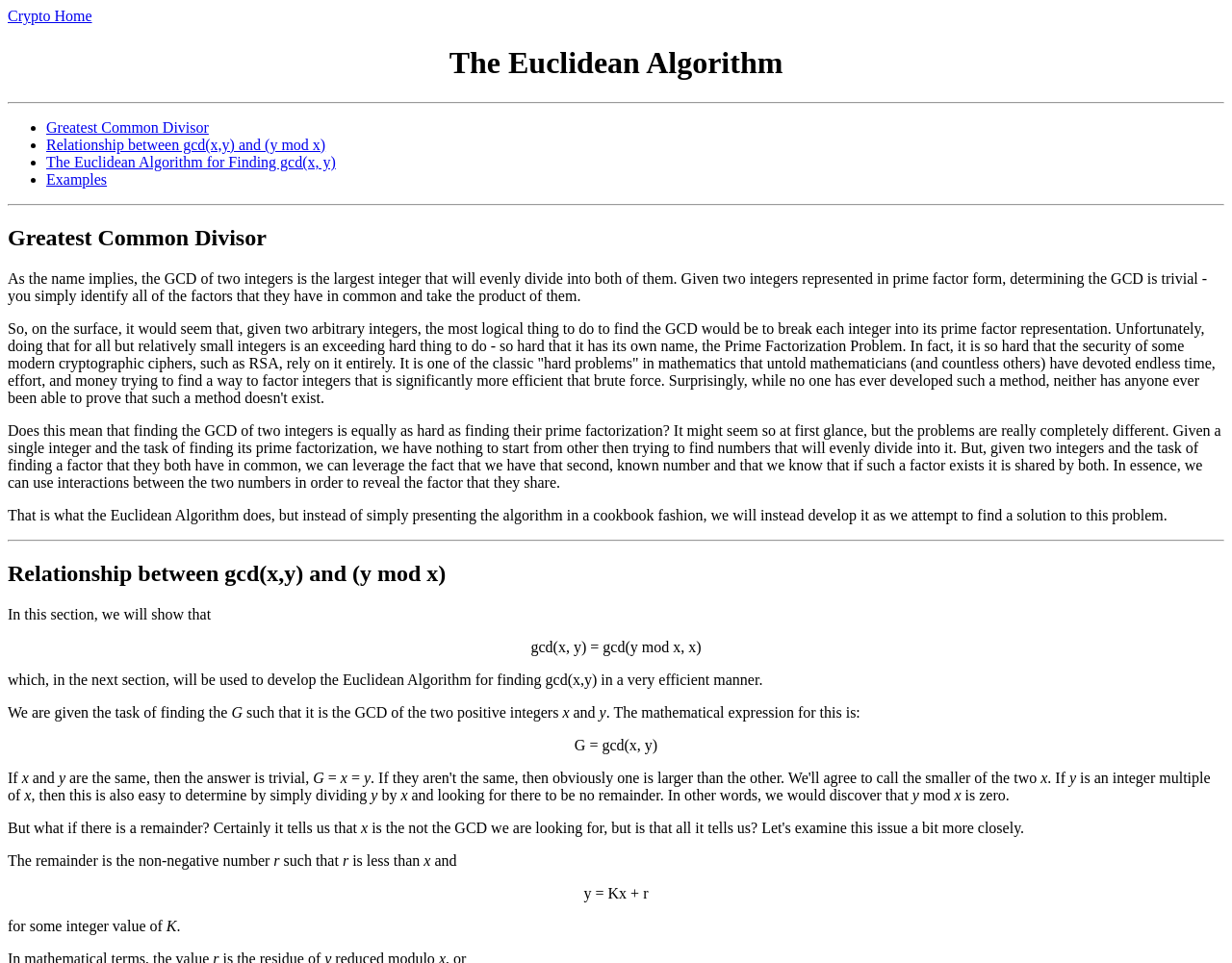What is the relationship between gcd(x, y) and (y mod x)?
Answer the question with as much detail as possible.

The relationship between gcd(x, y) and (y mod x) is that gcd(x, y) is equal to gcd(y mod x, x). This is stated in the text 'gcd(x, y) = gcd(y mod x, x)' which provides a mathematical expression for this relationship.